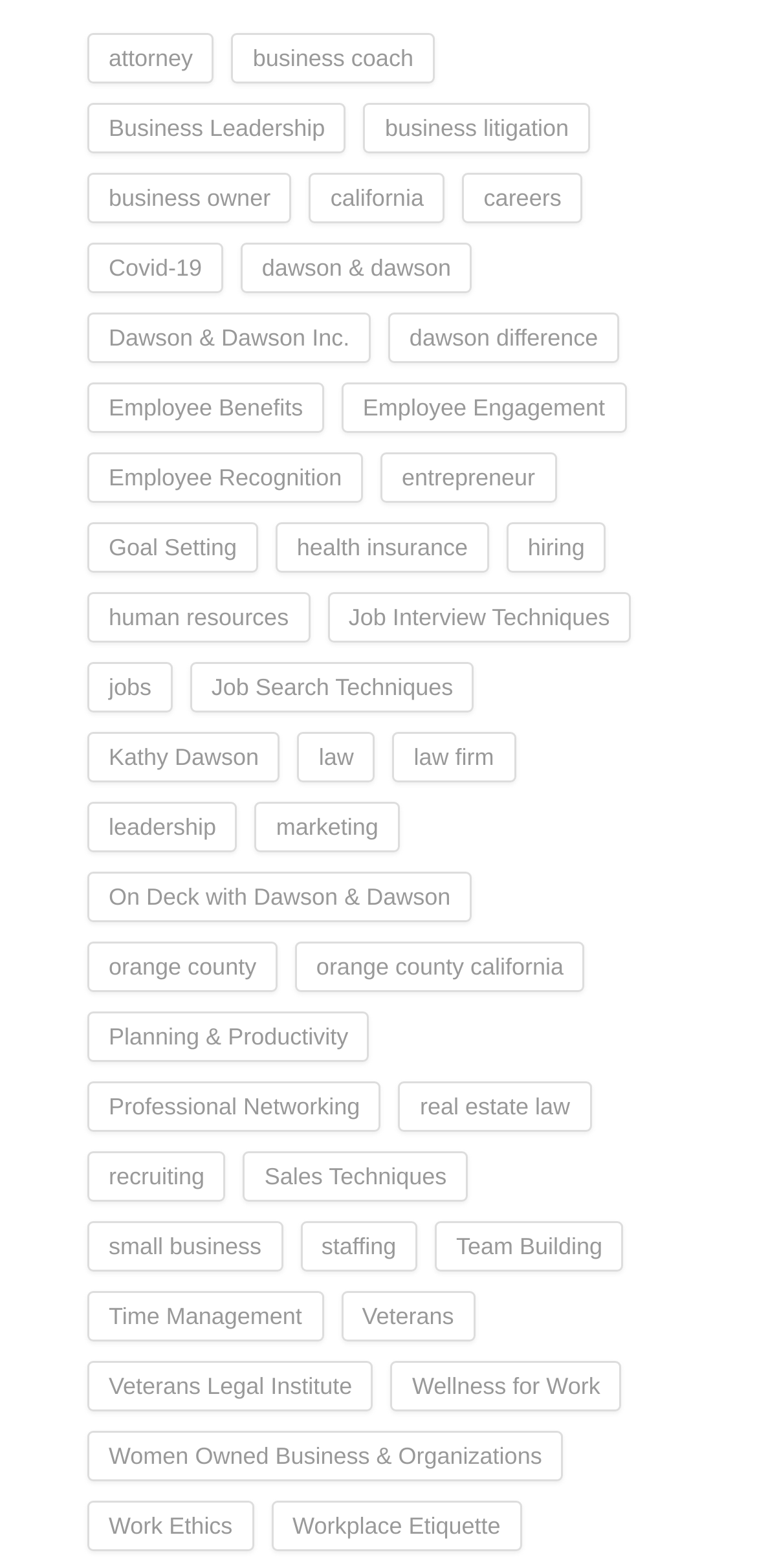Find the bounding box coordinates for the area that should be clicked to accomplish the instruction: "click on the link to distinguish between debate and discussion".

None